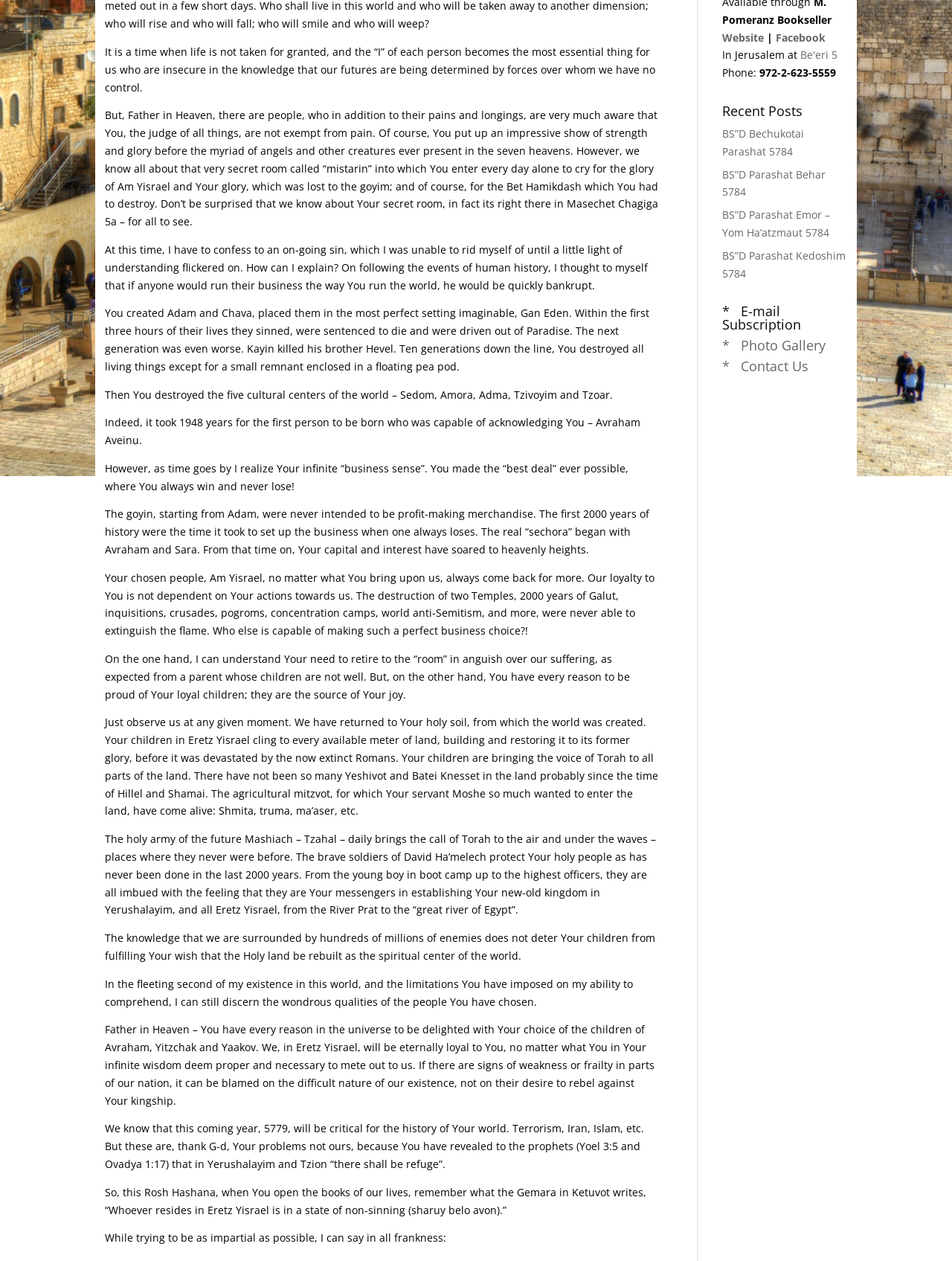Identify the bounding box of the UI element that matches this description: "Be'eri 5".

[0.841, 0.038, 0.88, 0.049]